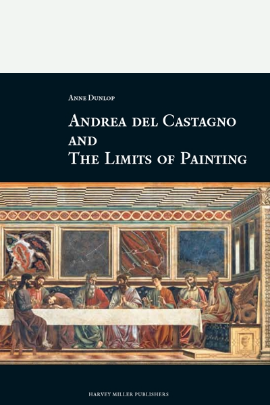What type of publications does Harvey Miller Publishers focus on?
Offer a detailed and full explanation in response to the question.

The caption indicates that the publication is listed as being from Harvey Miller Publishers, which suggests that the publisher focuses on scholarly works in art history, as evident from the book's topic and academic tone.